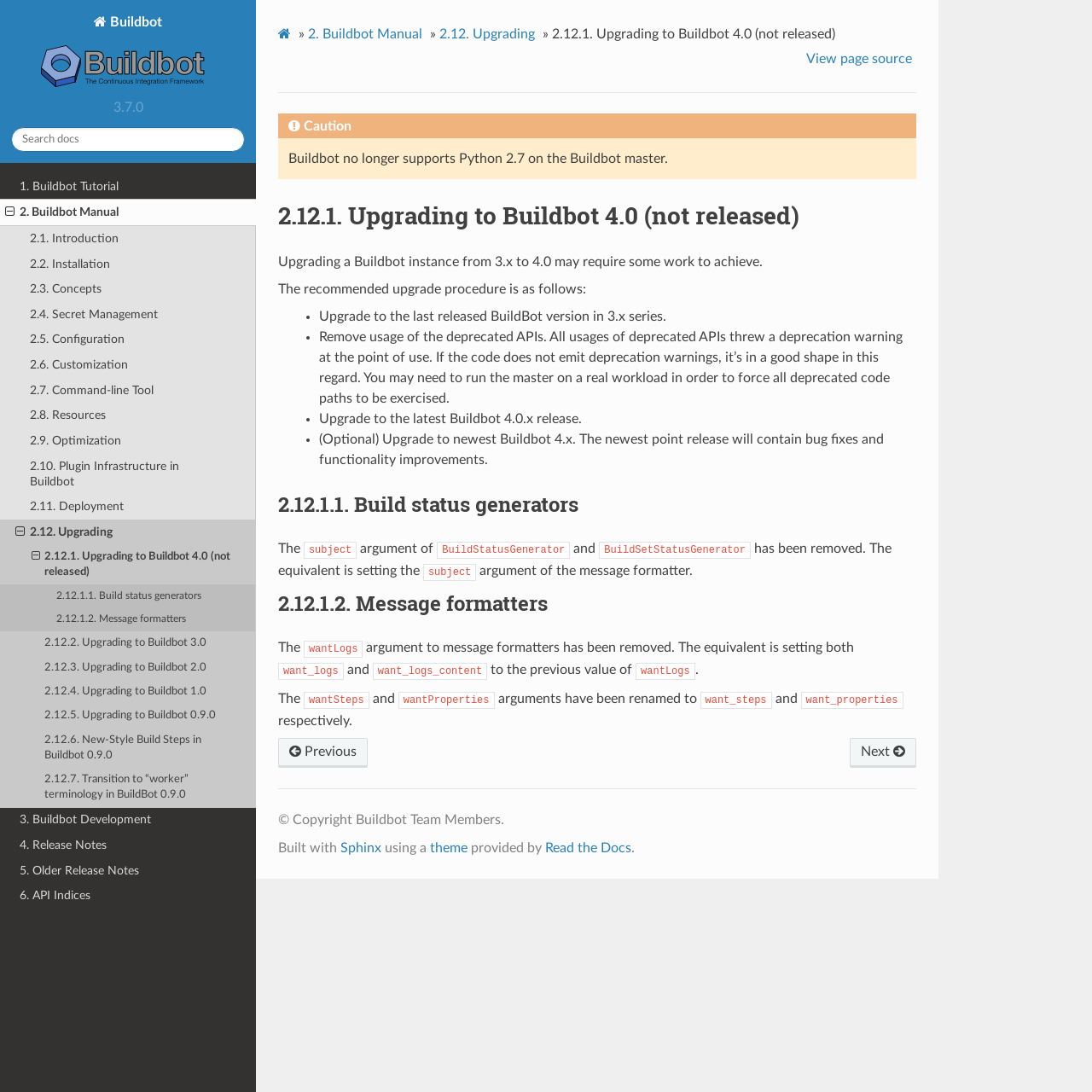Can you identify the bounding box coordinates of the clickable region needed to carry out this instruction: 'Go to Buildbot Tutorial'? The coordinates should be four float numbers within the range of 0 to 1, stated as [left, top, right, bottom].

[0.0, 0.159, 0.234, 0.182]